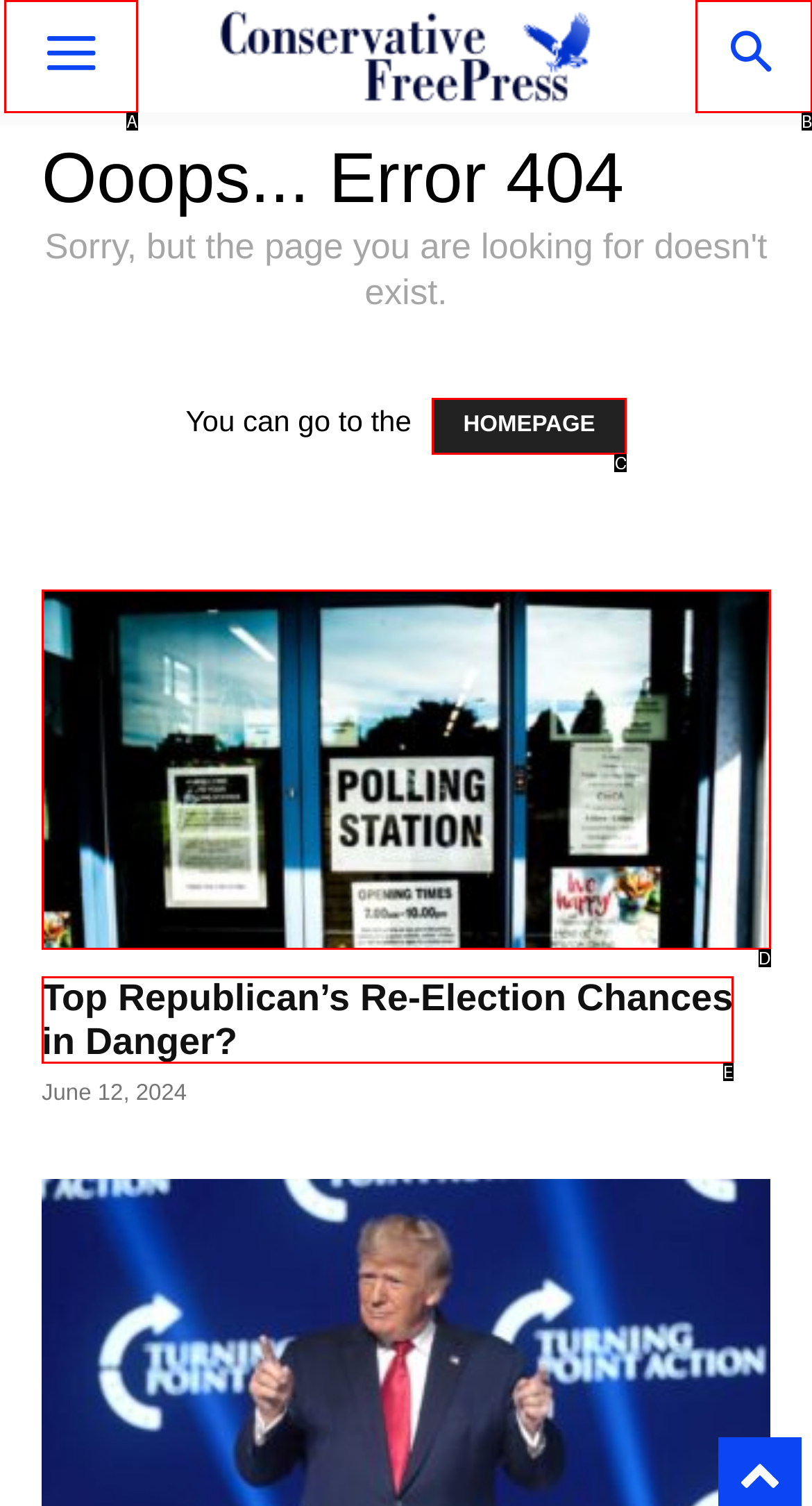Identify the option that corresponds to the description: aria-label="Search". Provide only the letter of the option directly.

B